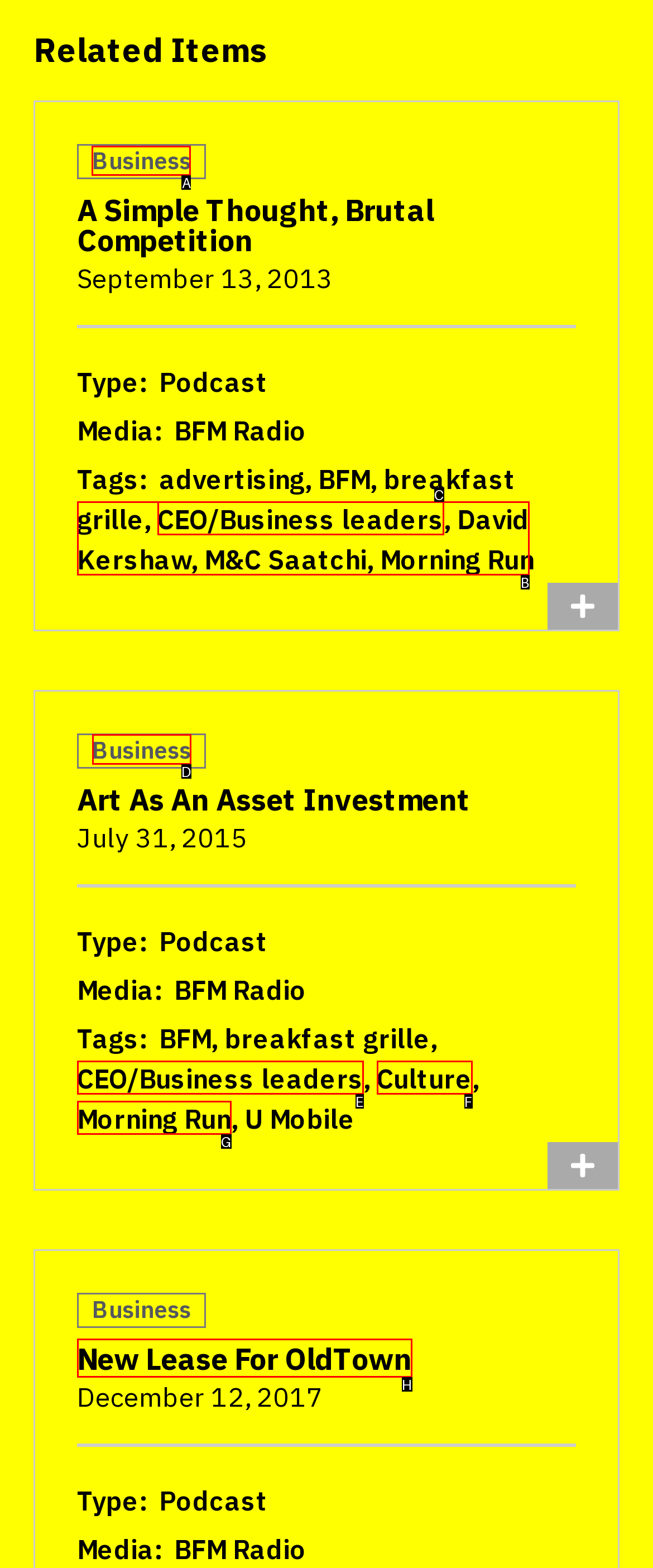For the instruction: Share this story on Facebook, determine the appropriate UI element to click from the given options. Respond with the letter corresponding to the correct choice.

None